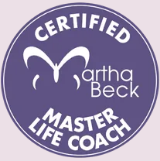What does the butterfly logo symbolize?
Craft a detailed and extensive response to the question.

The butterfly logo on the badge symbolizes transformation and growth, which is fitting for a Master Life Coach like Martha Beck, who helps individuals achieve personal growth and transformation.